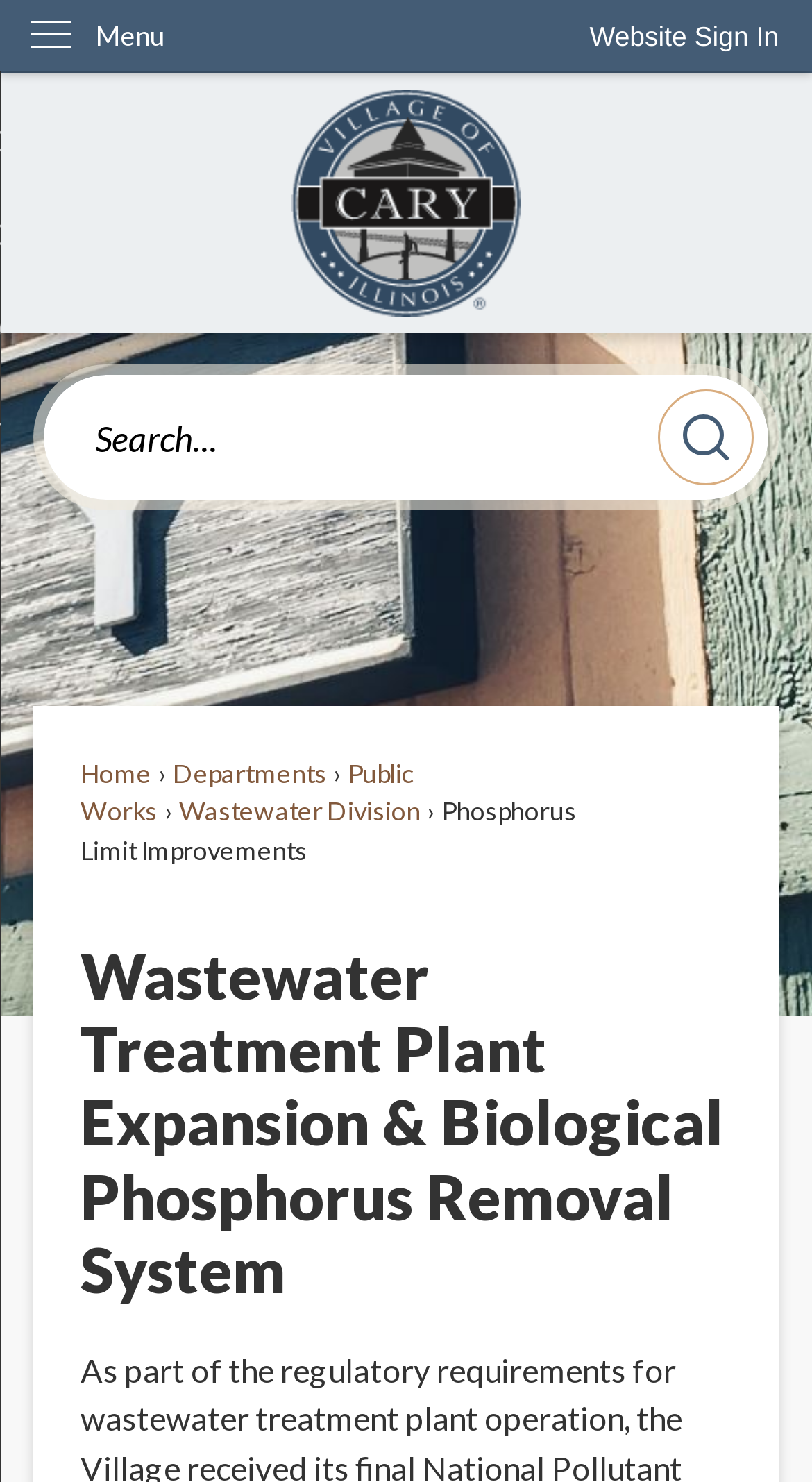Find the bounding box coordinates of the element to click in order to complete this instruction: "Go to the Village of Cary Illinois home page". The bounding box coordinates must be four float numbers between 0 and 1, denoted as [left, top, right, bottom].

[0.359, 0.06, 0.641, 0.213]